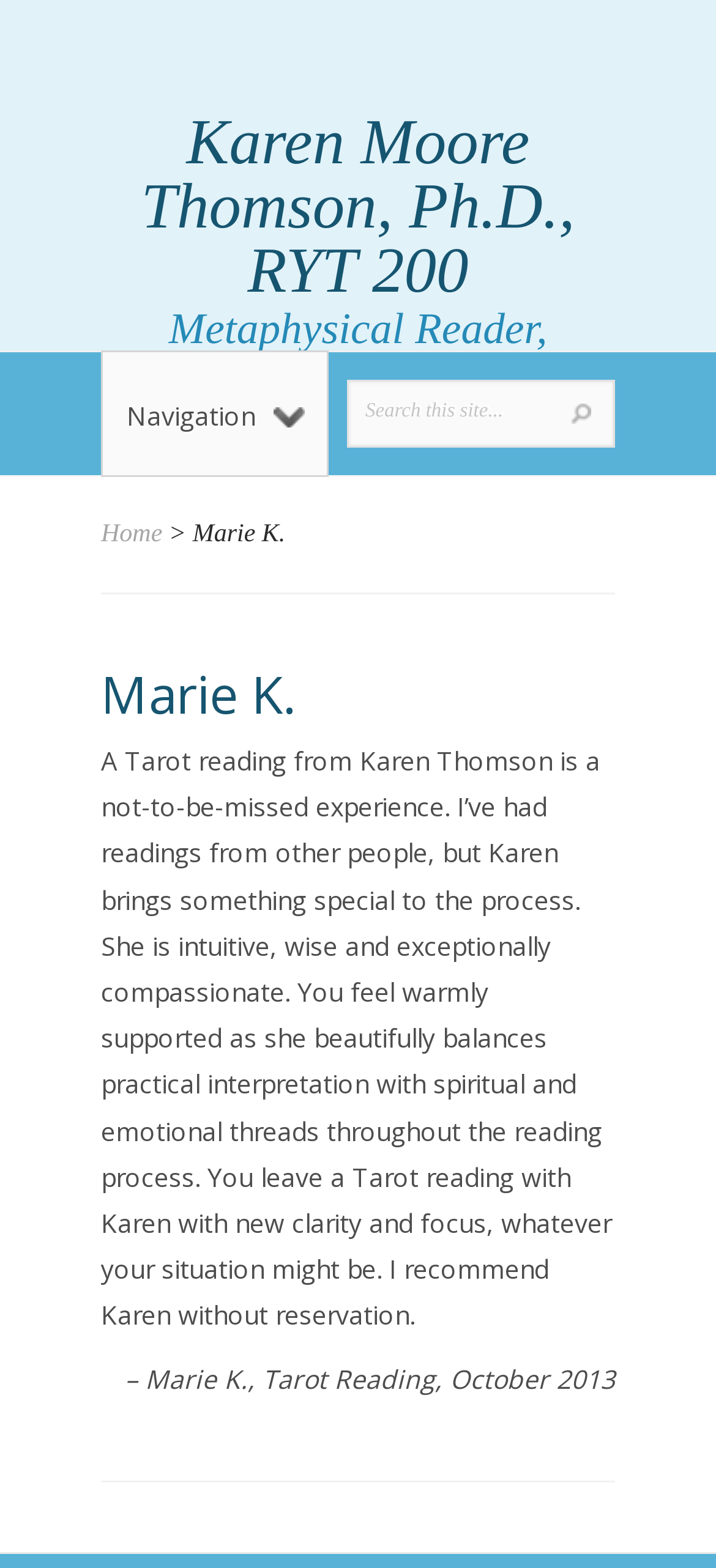Given the element description, predict the bounding box coordinates in the format (top-left x, top-left y, bottom-right x, bottom-right y). Make sure all values are between 0 and 1. Here is the element description: Home

[0.141, 0.332, 0.227, 0.35]